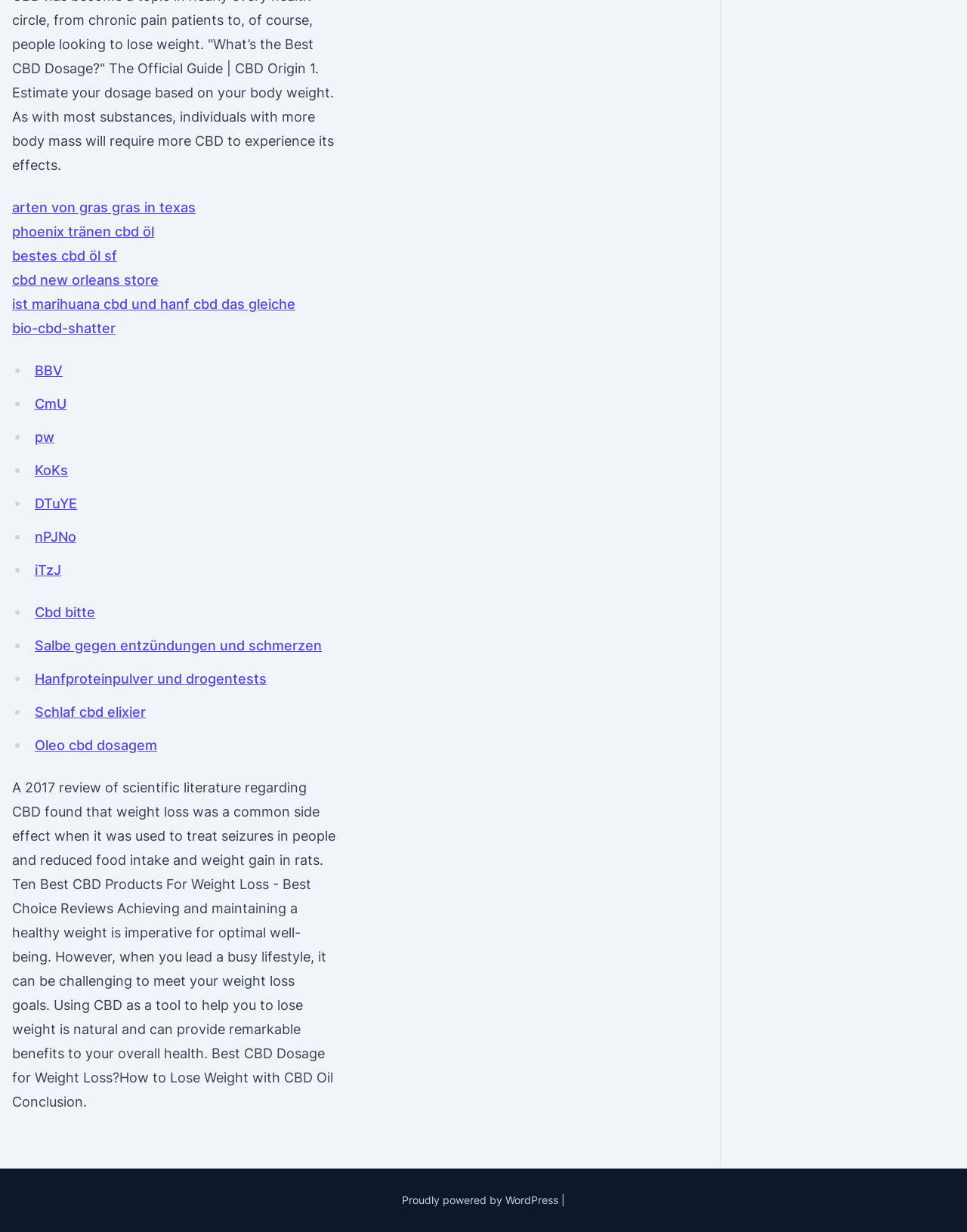Can you determine the bounding box coordinates of the area that needs to be clicked to fulfill the following instruction: "read the article about CBD and weight loss"?

[0.012, 0.633, 0.347, 0.901]